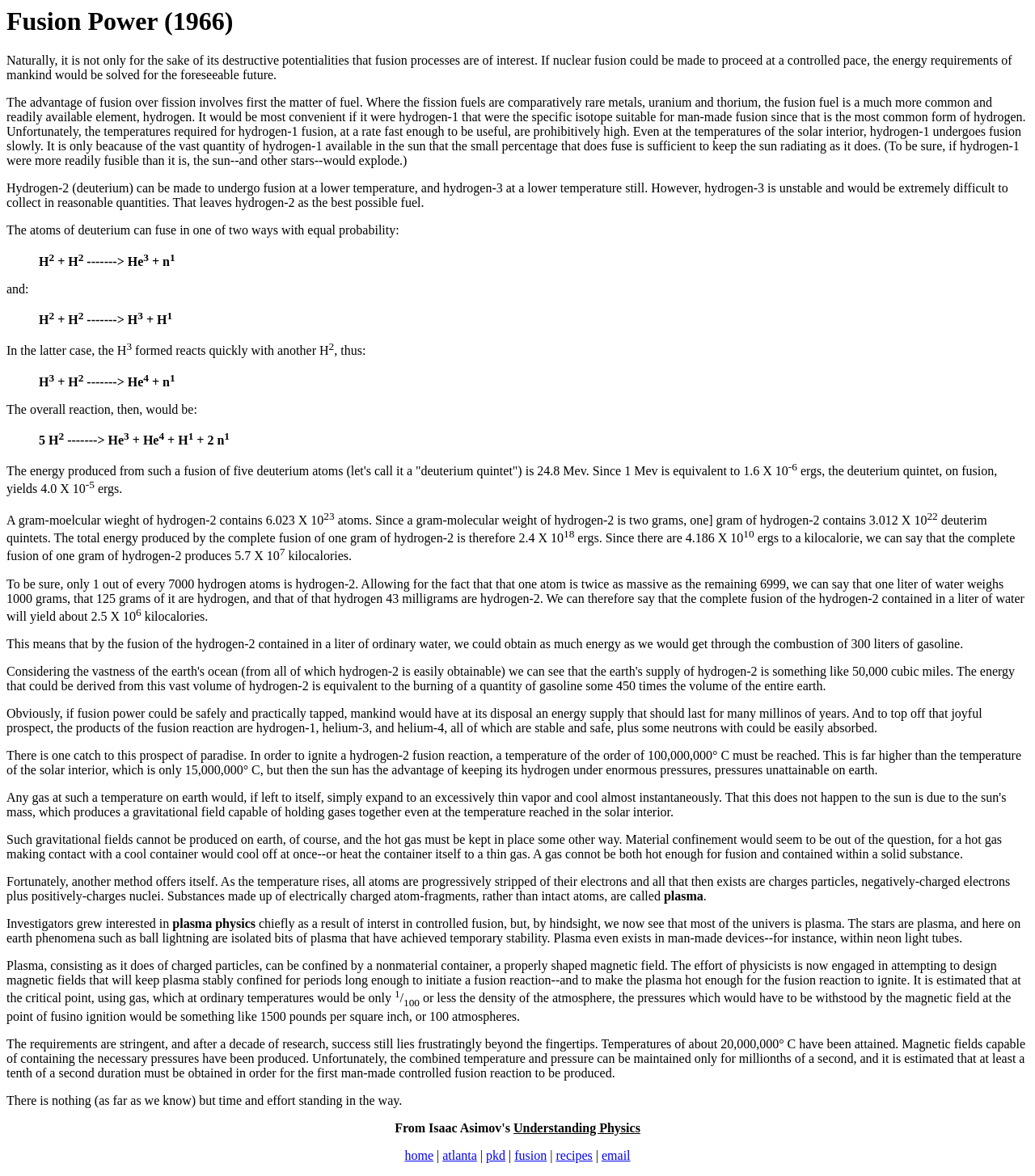Based on the element description "home", predict the bounding box coordinates of the UI element.

[0.391, 0.976, 0.419, 0.988]